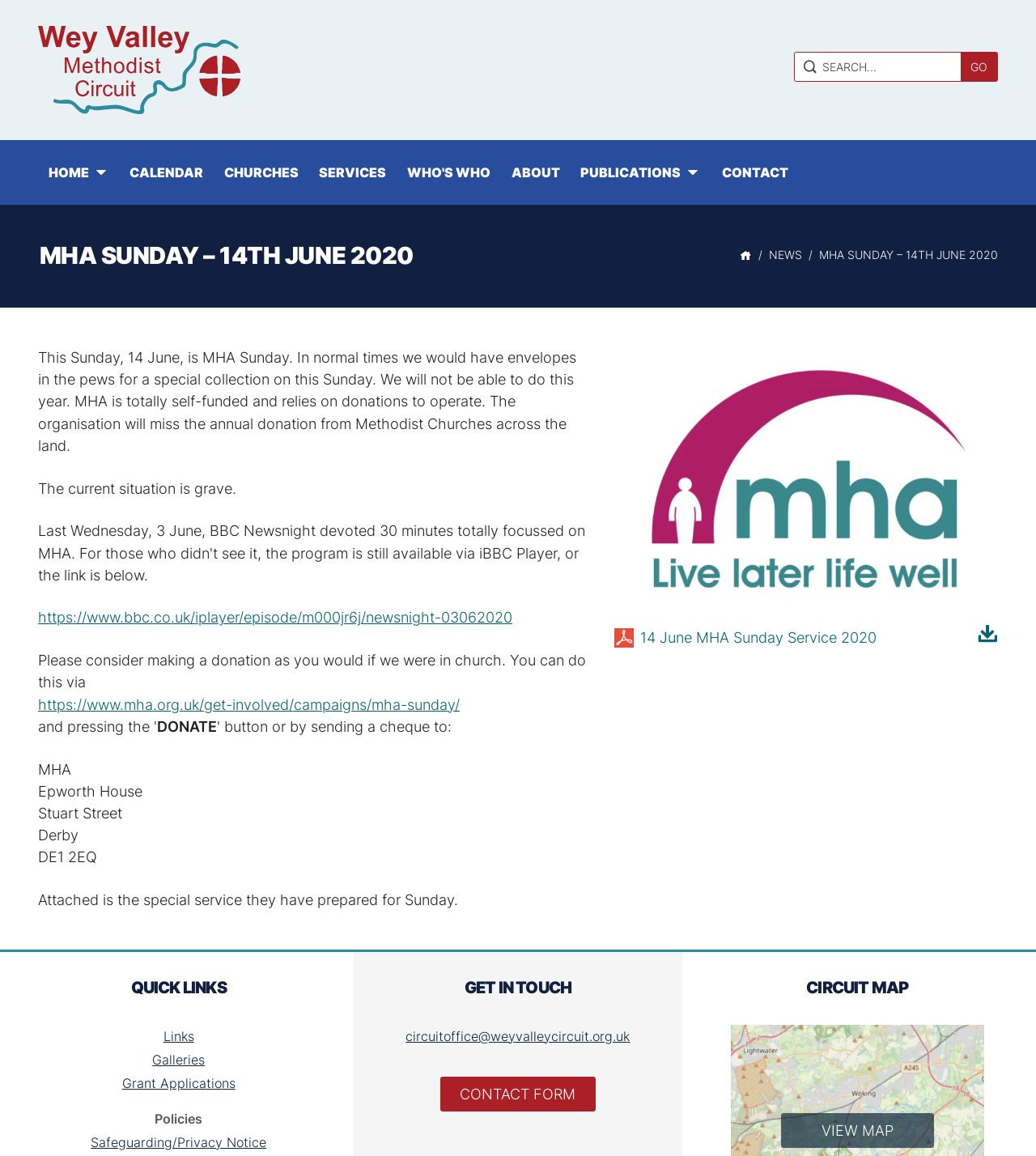Provide the bounding box coordinates of the HTML element this sentence describes: "parent_node:  value="GO"". The bounding box coordinates consist of four float numbers between 0 and 1, i.e., [left, top, right, bottom].

[0.927, 0.046, 0.962, 0.07]